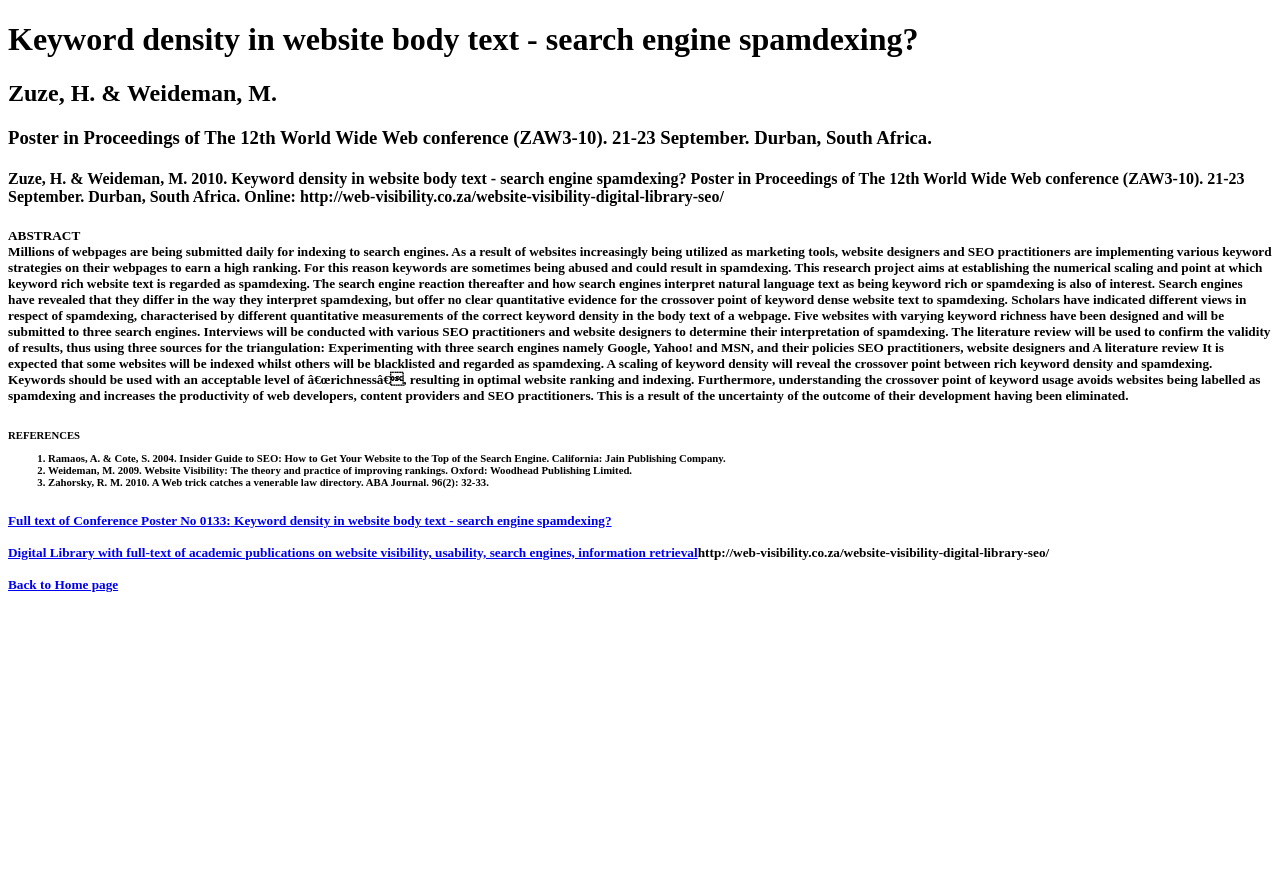Please provide a detailed answer to the question below by examining the image:
What is the expected outcome of the research project?

The abstract section mentions that the research project aims to establish the numerical scaling and point at which keyword rich website text is regarded as spamdexing. It is expected that some websites will be indexed while others will be blacklisted and regarded as spamdexing, which will help to reveal the crossover point between rich keyword density and spamdexing.